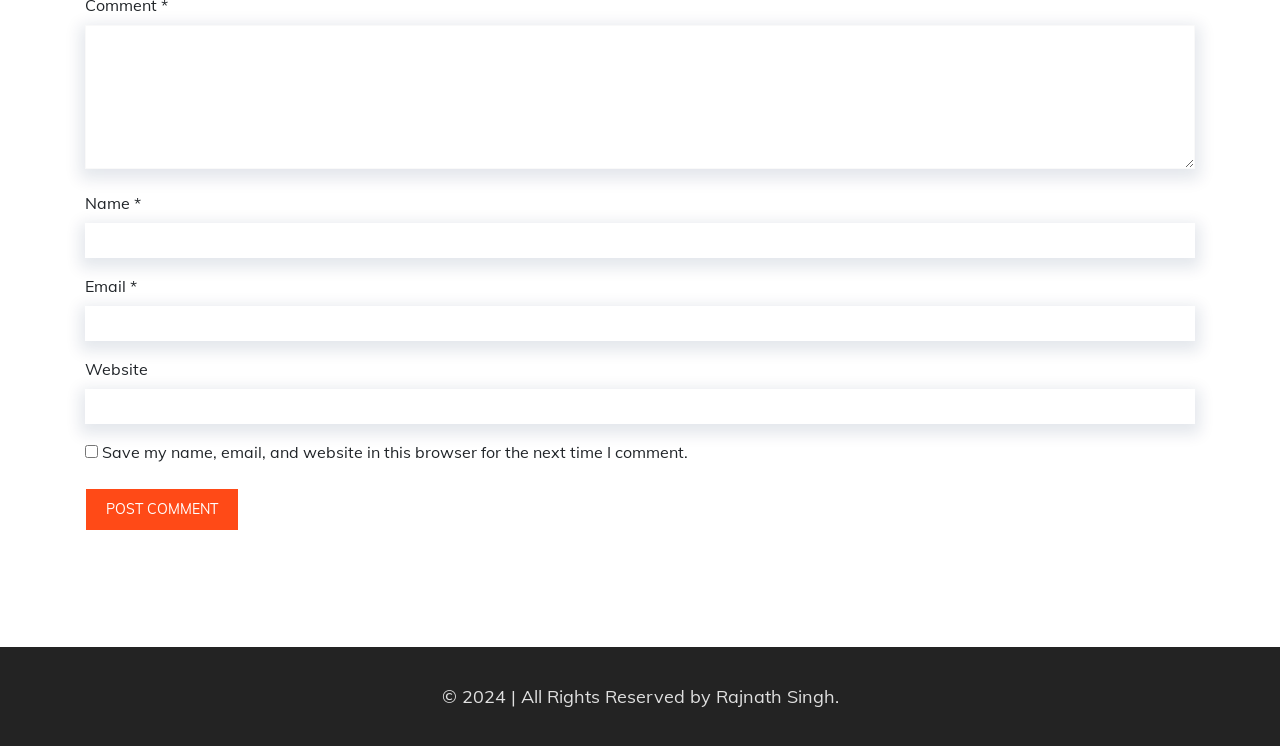What is the button used for?
Using the screenshot, give a one-word or short phrase answer.

Post Comment